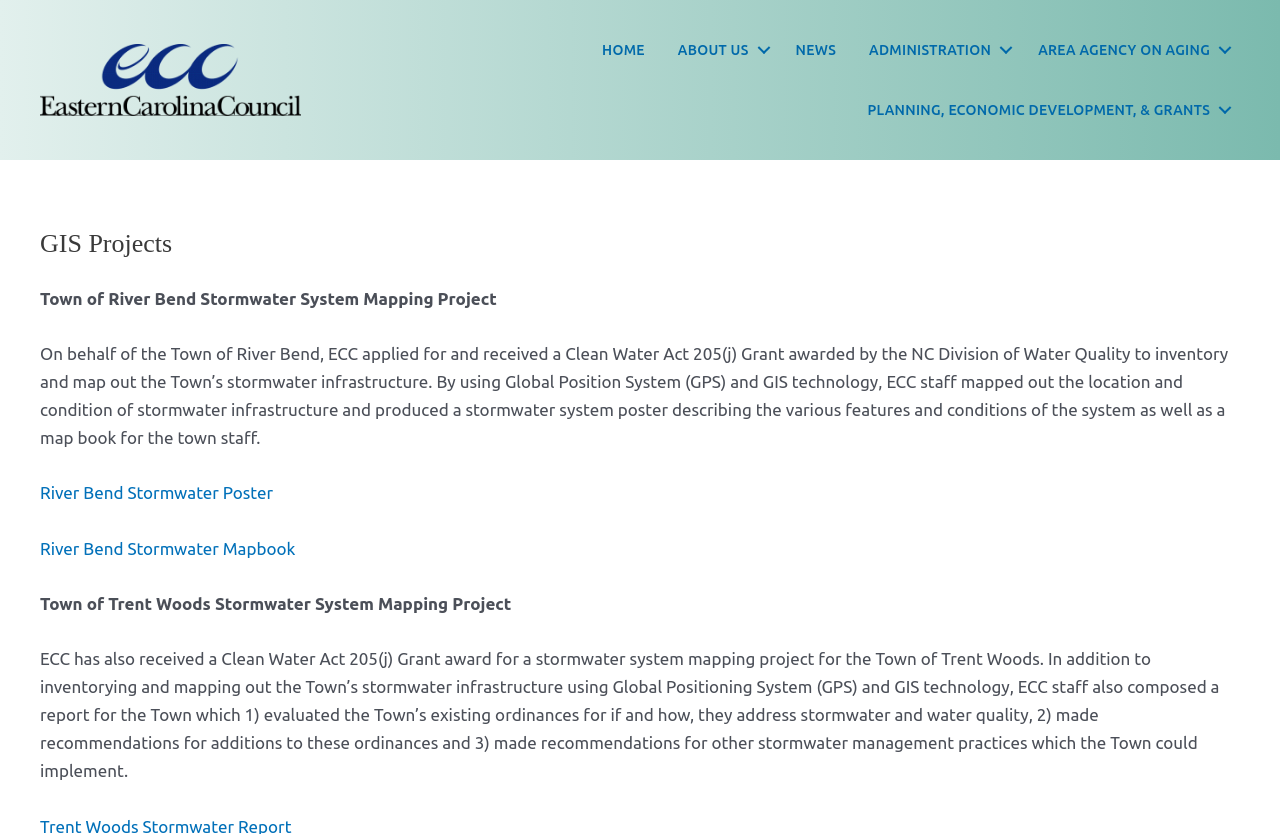How many links are in the navigation menu?
Please give a detailed answer to the question using the information shown in the image.

The navigation menu has 5 links, which are 'HOME', 'ABOUT US', 'NEWS', 'ADMINISTRATION', and 'AREA AGENCY ON AGING'. These links are located within the navigation element with a bounding box of [0.267, 0.024, 0.969, 0.168].